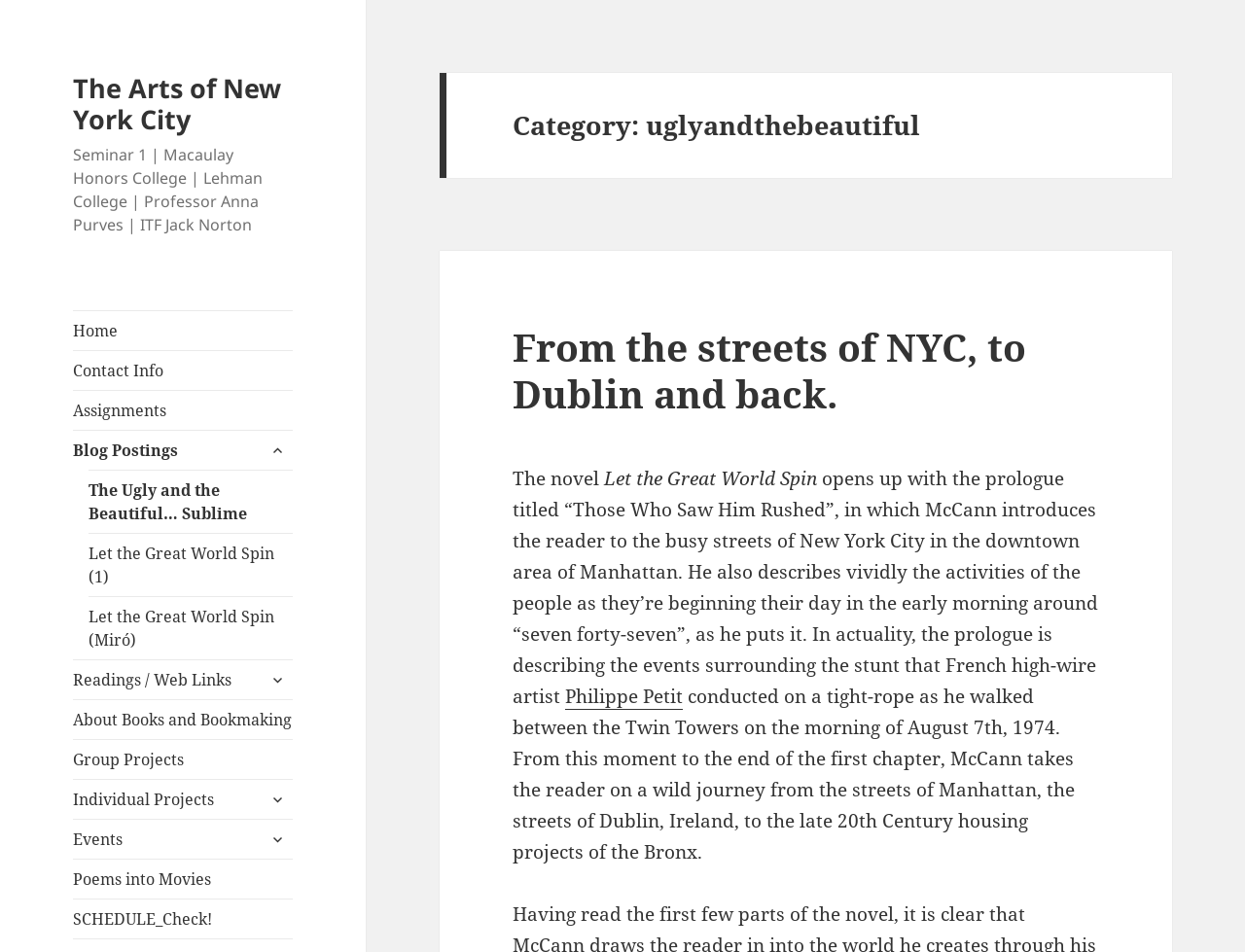Pinpoint the bounding box coordinates of the area that should be clicked to complete the following instruction: "Read the blog posting 'The Ugly and the Beautiful… Sublime'". The coordinates must be given as four float numbers between 0 and 1, i.e., [left, top, right, bottom].

[0.071, 0.494, 0.235, 0.559]